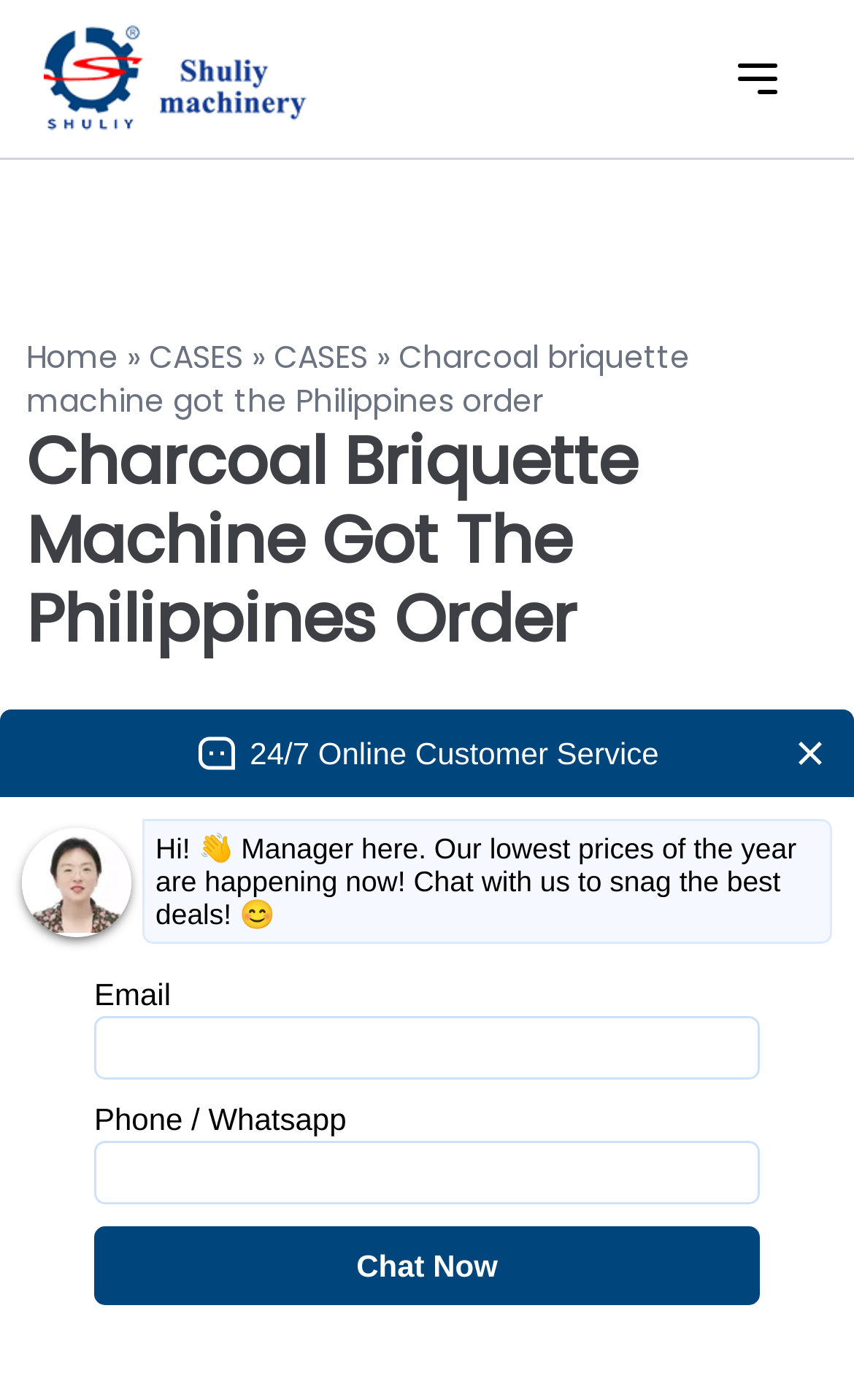What is the navigation menu on this webpage?
Refer to the image and answer the question using a single word or phrase.

Home, CASES